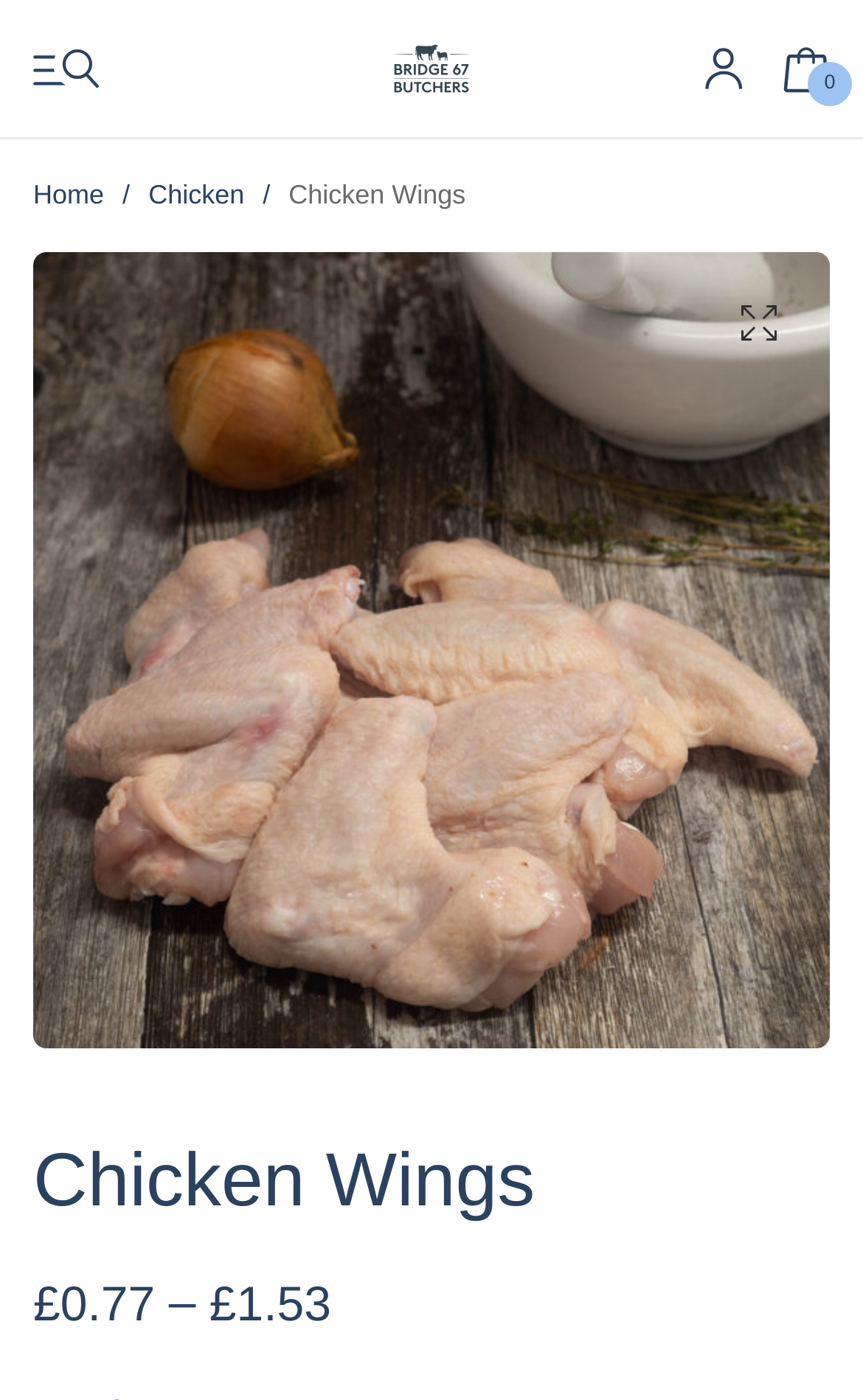Describe the webpage meticulously, covering all significant aspects.

This webpage is about chicken wings, specifically from Bridge 67 Butchers in Kibworth, Leicestershire. At the top left, there is a small image, and next to it, a link to the butcher's website. On the top right, there is a link to "My Account" accompanied by a small image. 

Below the top section, there is a navigation menu with links to different categories, including "Home", "Beef", "Lamb", "Pork", "Chicken", "Deli", "Ready to Cook", "About", and "My Account". 

The main content of the page is focused on chicken wings, with a large heading "Chicken Wings" and a subheading "CHICKEN WINGS" in a larger font. There is also a price range displayed, from £0.77 to £1.53. 

On the top right, there is a search bar with a search button. Above the search bar, there is a link to "Home" and a separator line, followed by a link to "Chicken" and the text "Chicken Wings". 

There are several images on the page, but their contents are not described. Overall, the page appears to be a product page for chicken wings from Bridge 67 Butchers.